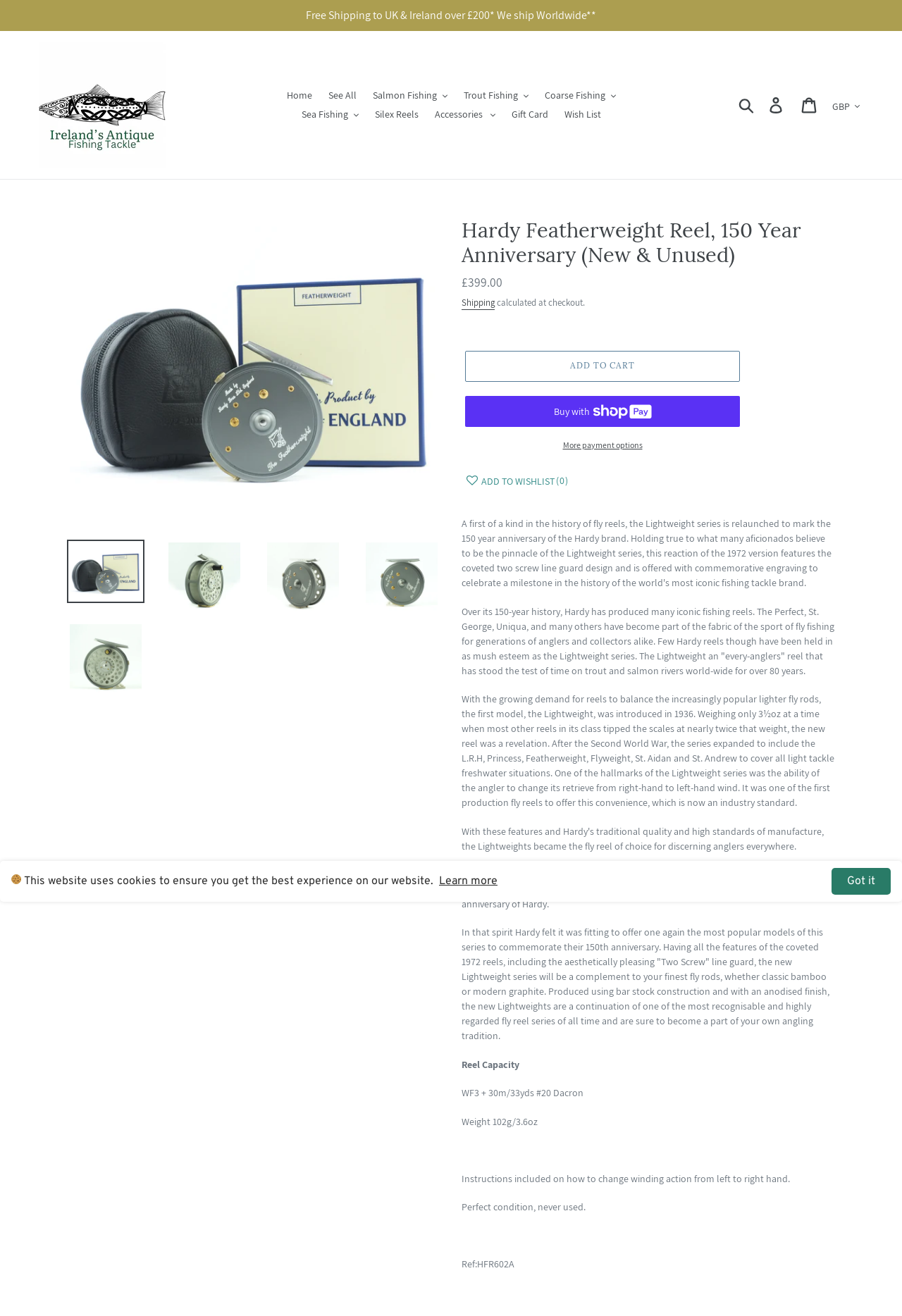Examine the screenshot and answer the question in as much detail as possible: What is the weight of the reel?

I found the answer by looking at the specifications of the reel, which are listed on the webpage. The weight of the reel is mentioned as 102g/3.6oz.